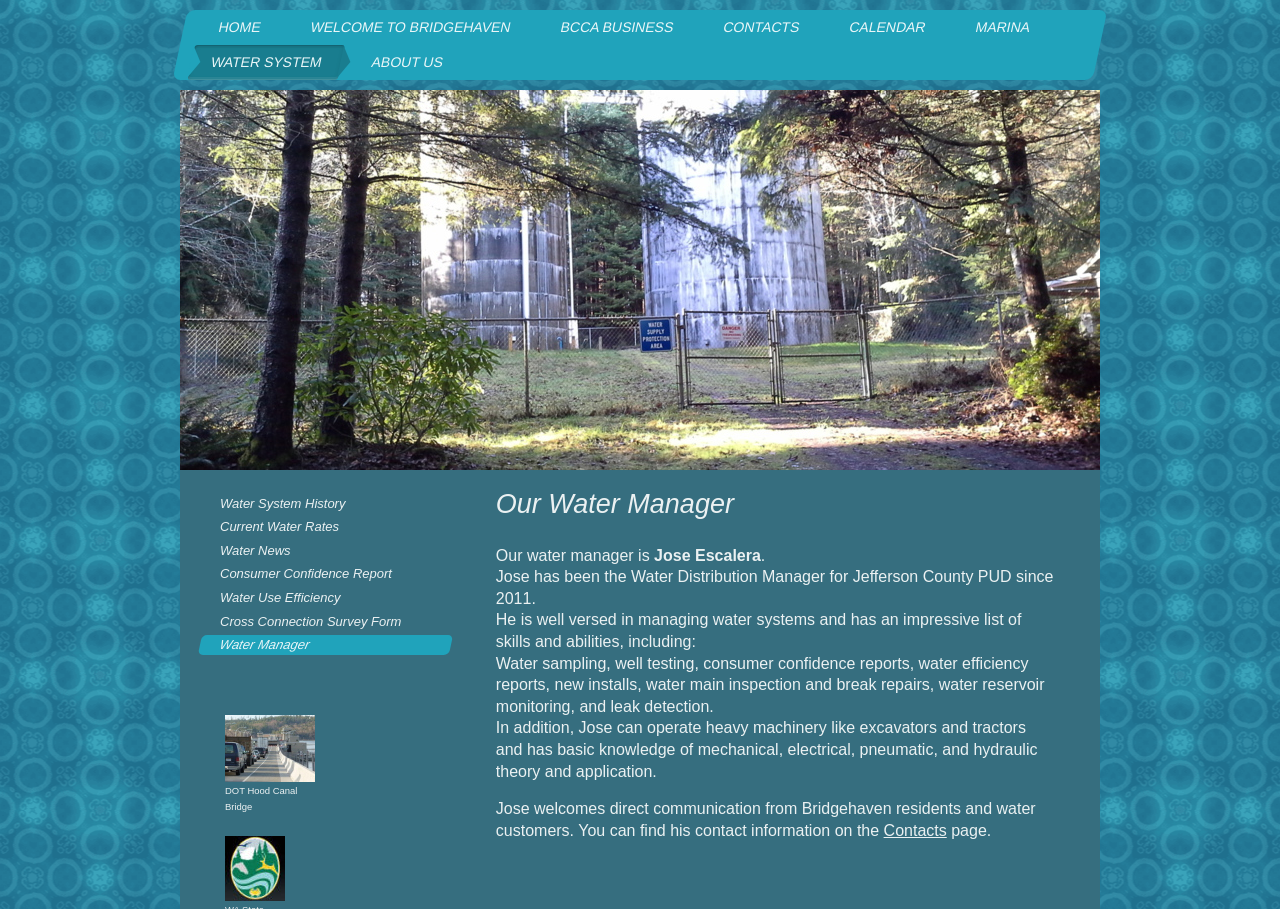Elaborate on the different components and information displayed on the webpage.

The webpage is about Bridgehaven Water Manager, with a top navigation menu consisting of 7 links: HOME, WELCOME TO BRIDGEHAVEN, BCCA BUSINESS, CONTACTS, CALENDAR, MARINA, and WATER SYSTEM. Below the navigation menu, there are two columns of content. 

On the left side, there are 7 links related to water system management, including Water System History, Current Water Rates, Water News, Consumer Confidence Report, Water Use Efficiency, Cross Connection Survey Form, and Water Manager. 

On the right side, there is a section titled "Our Water Manager" with a heading and a brief introduction to Jose Escalera, the Water Distribution Manager for Jefferson County PUD since 2011. The text describes his skills and abilities, including water sampling, well testing, and leak detection, as well as his ability to operate heavy machinery. The section also mentions that Jose welcomes direct communication from Bridgehaven residents and water customers, and provides a link to his contact information on the Contacts page. 

At the bottom of the page, there are two additional links: DOT Hood Canal Bridge and WA State Dept of Fisheries.